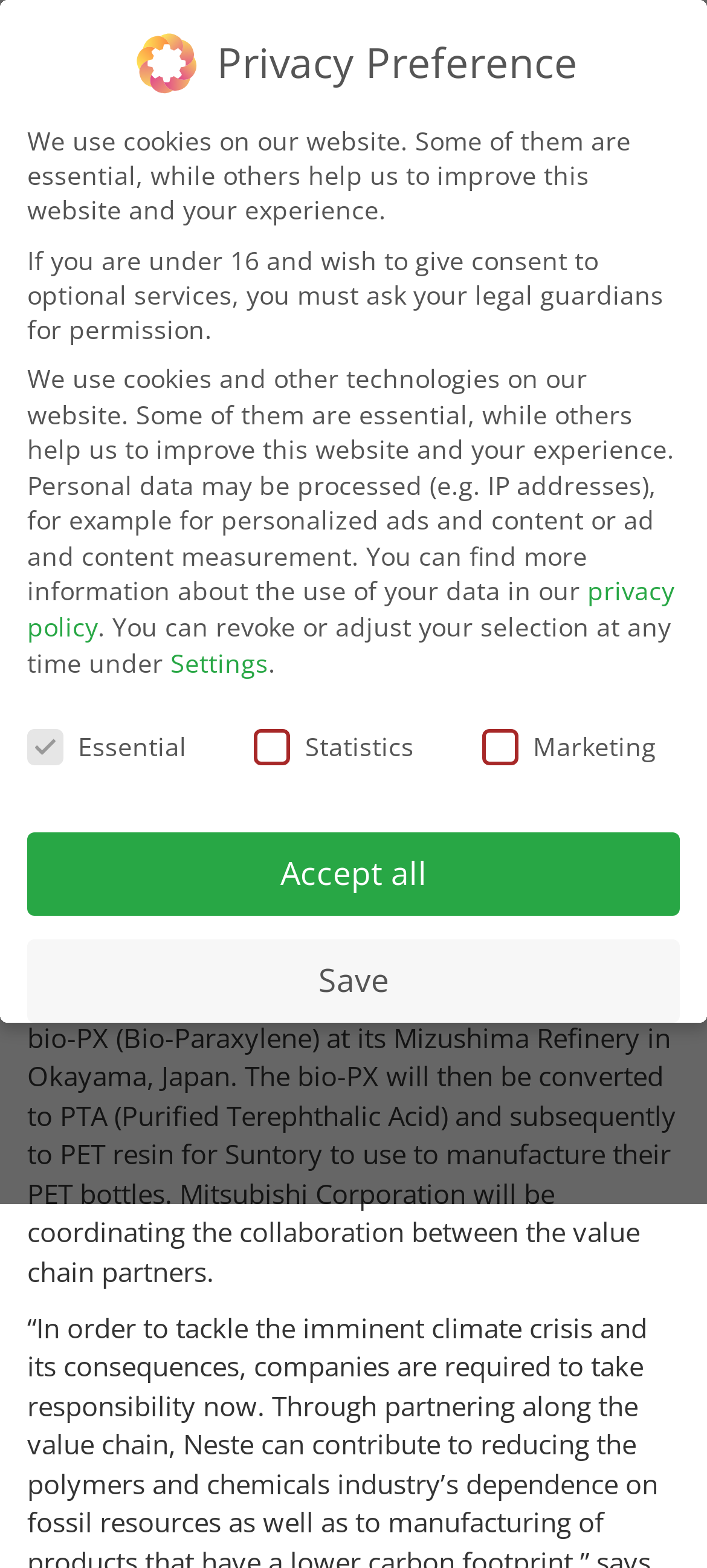What is the name of the Japanese beverage company mentioned?
Answer the question with a single word or phrase, referring to the image.

Suntory